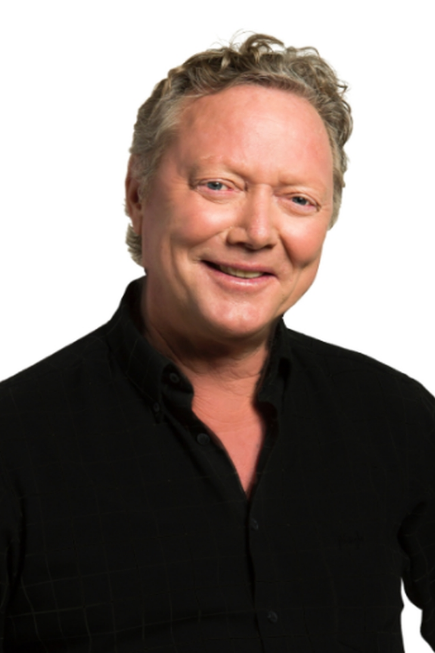Analyze the image and give a detailed response to the question:
What is the color of Kim Hughes' shirt?

According to the caption, Kim Hughes is depicted smiling warmly, dressed in a classic black shirt, which suggests that the color of his shirt is black.